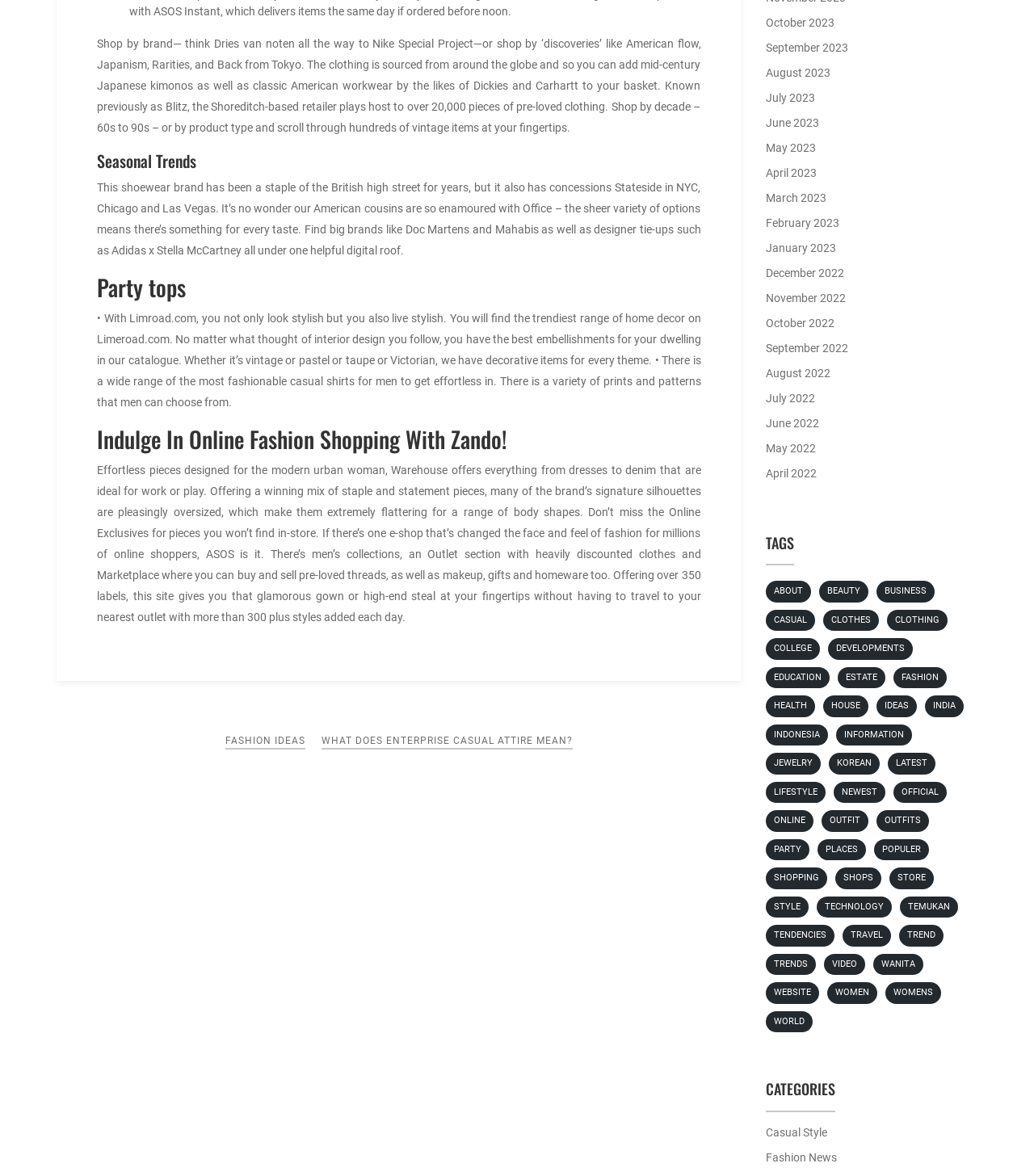What is the theme of the 'Limeroad.com' website?
Provide a detailed answer to the question using information from the image.

The text describes Limeroad.com as a website that offers a range of home decor items, including decorative items for various interior design themes.